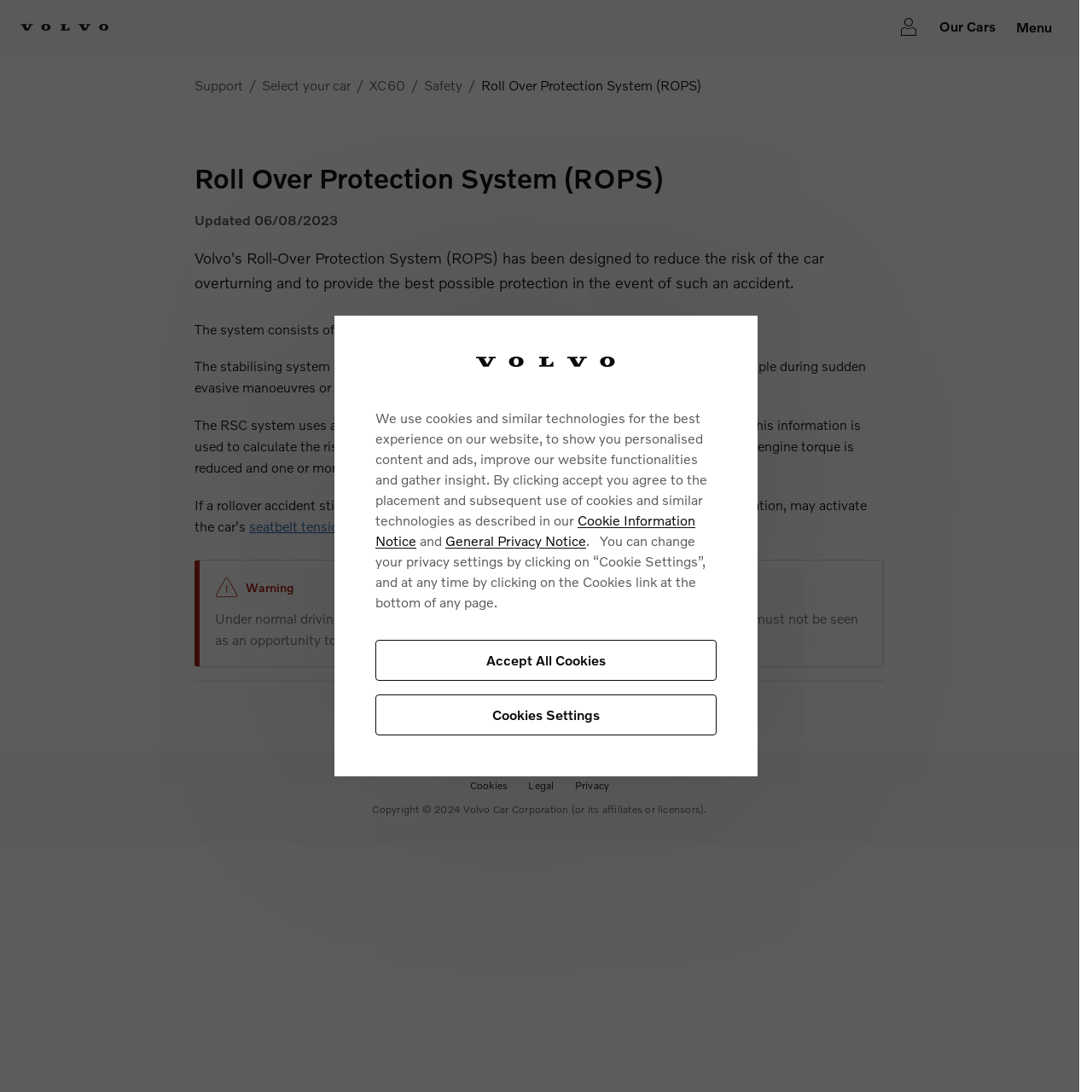Please identify the bounding box coordinates of the element's region that I should click in order to complete the following instruction: "Read about the seatbelt tensioner". The bounding box coordinates consist of four float numbers between 0 and 1, i.e., [left, top, right, bottom].

[0.228, 0.474, 0.328, 0.489]